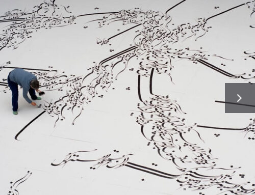Provide an in-depth description of the image.

The image showcases an artist meticulously creating an intricate design on a large, white surface. The artwork appears to feature flowing lines and organic shapes, suggesting a sense of movement and fluidity. The artist, focused intently on their work, is seen using a tool to draw or manipulate the material, emphasizing the hands-on nature of the creative process. This visual captures both the artistic energy and the detailed craftsmanship involved in making art, likely in a contemporary exhibition setting. This piece is part of ongoing events at Ochi Gallery, which are running through December 22, 2023, as noted in related announcements.